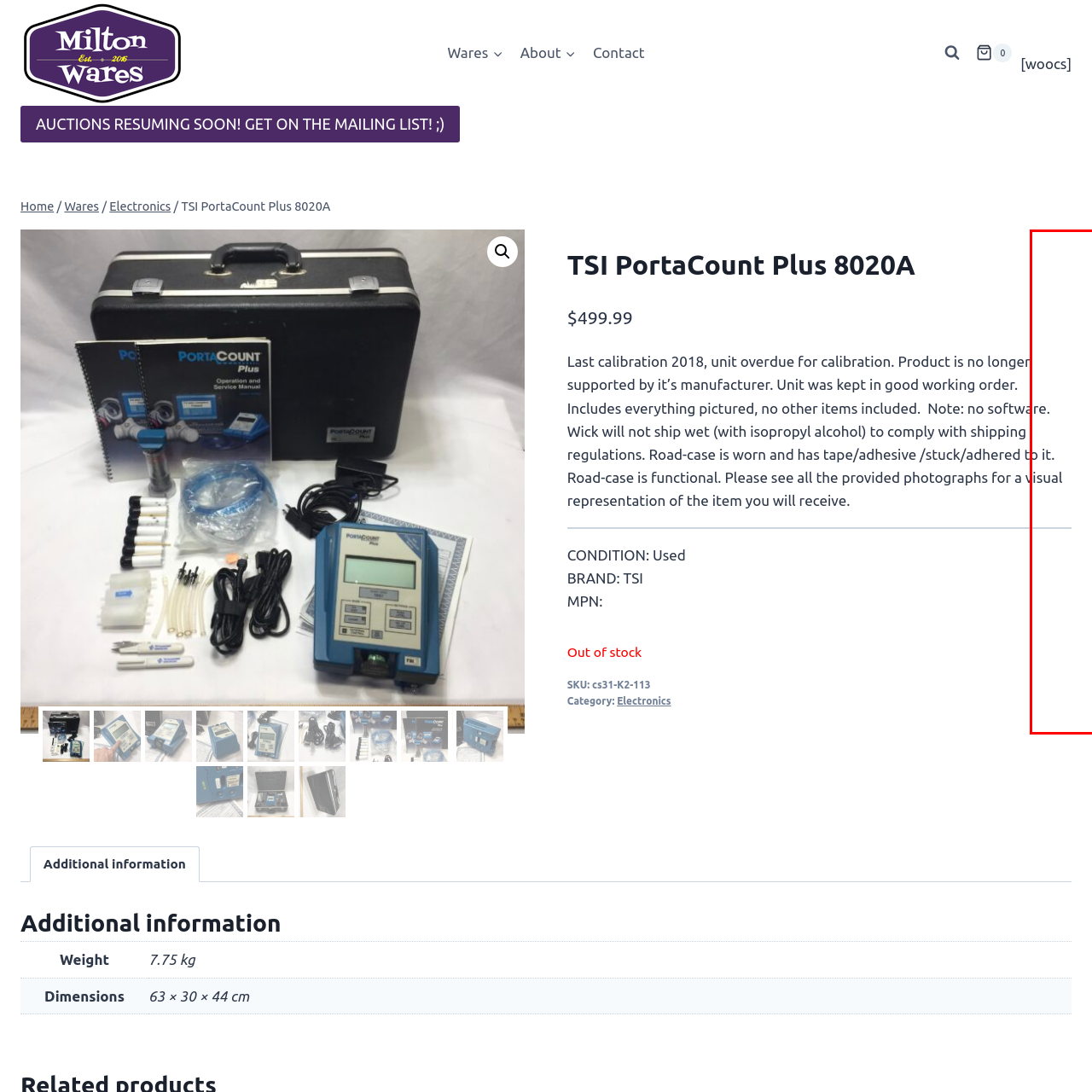What is the weight of the device?
View the portion of the image encircled by the red bounding box and give a one-word or short phrase answer.

7.75 kg